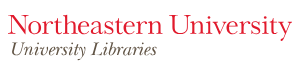Provide your answer in one word or a succinct phrase for the question: 
What does the logo symbolize?

Commitment to library services